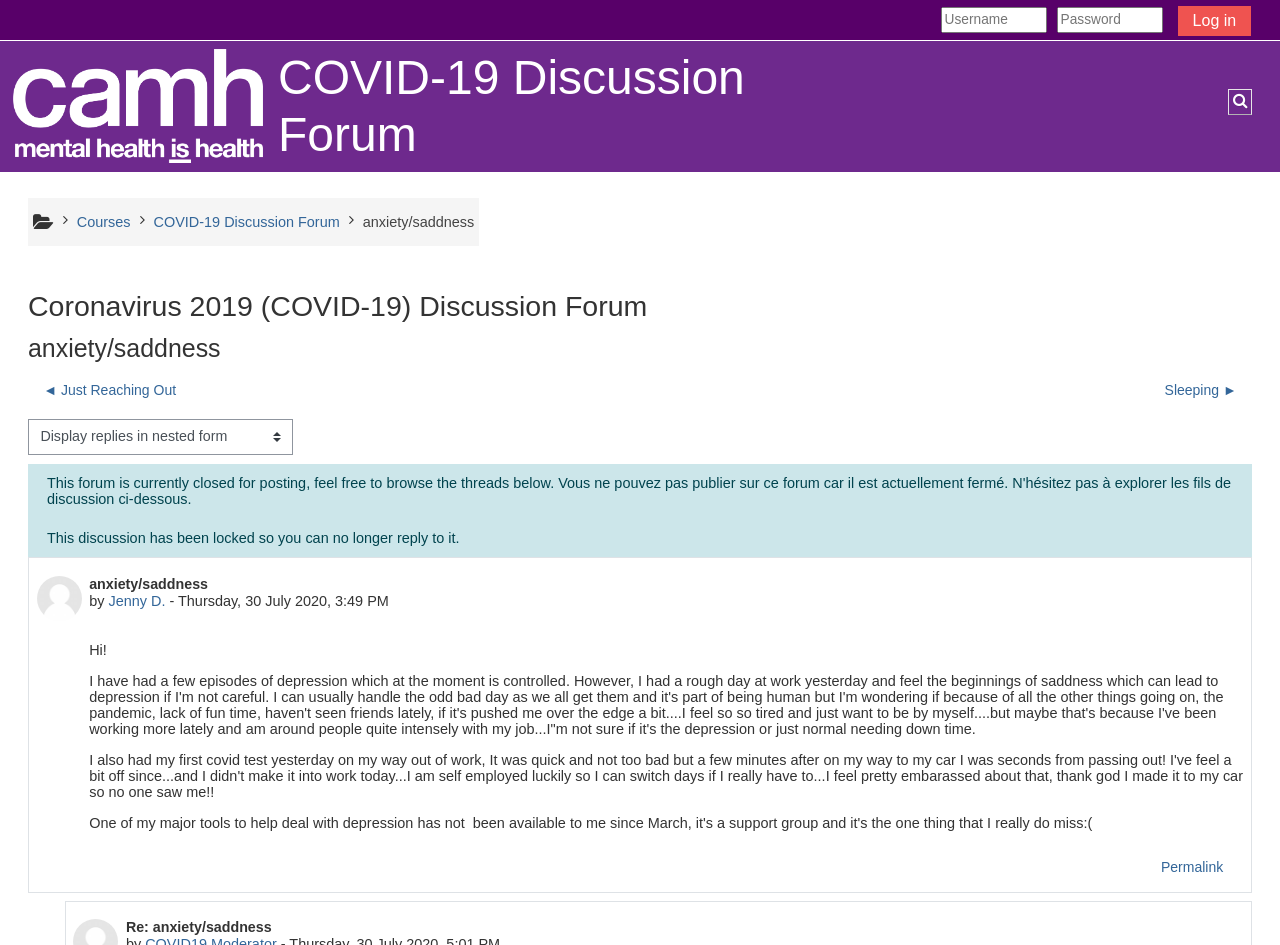Based on the provided description, "◄ Just Reaching Out", find the bounding box of the corresponding UI element in the screenshot.

[0.022, 0.395, 0.149, 0.43]